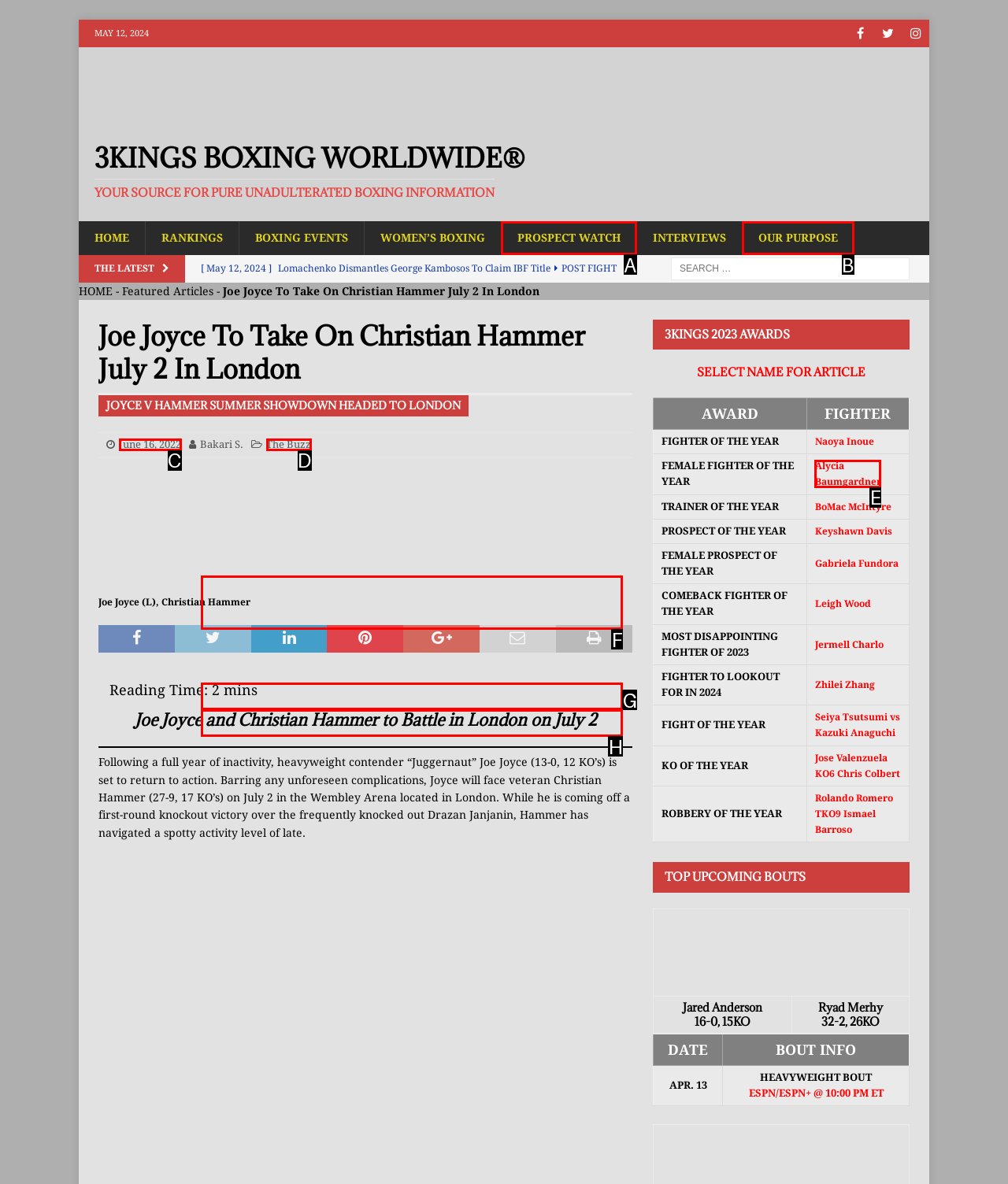Choose the letter that best represents the description: June 16, 2022. Answer with the letter of the selected choice directly.

C